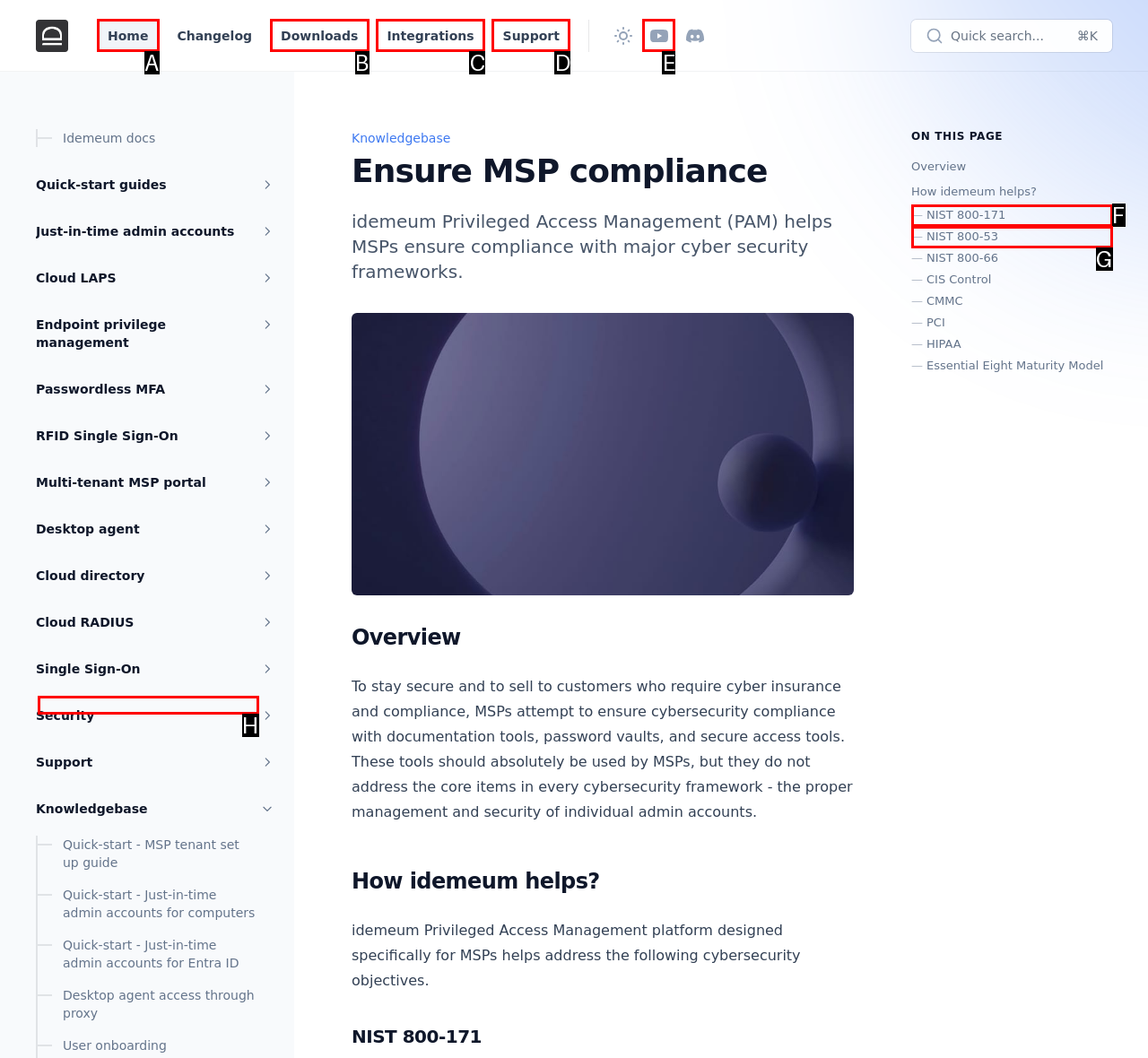Which lettered option matches the following description: NIST 800-171
Provide the letter of the matching option directly.

F